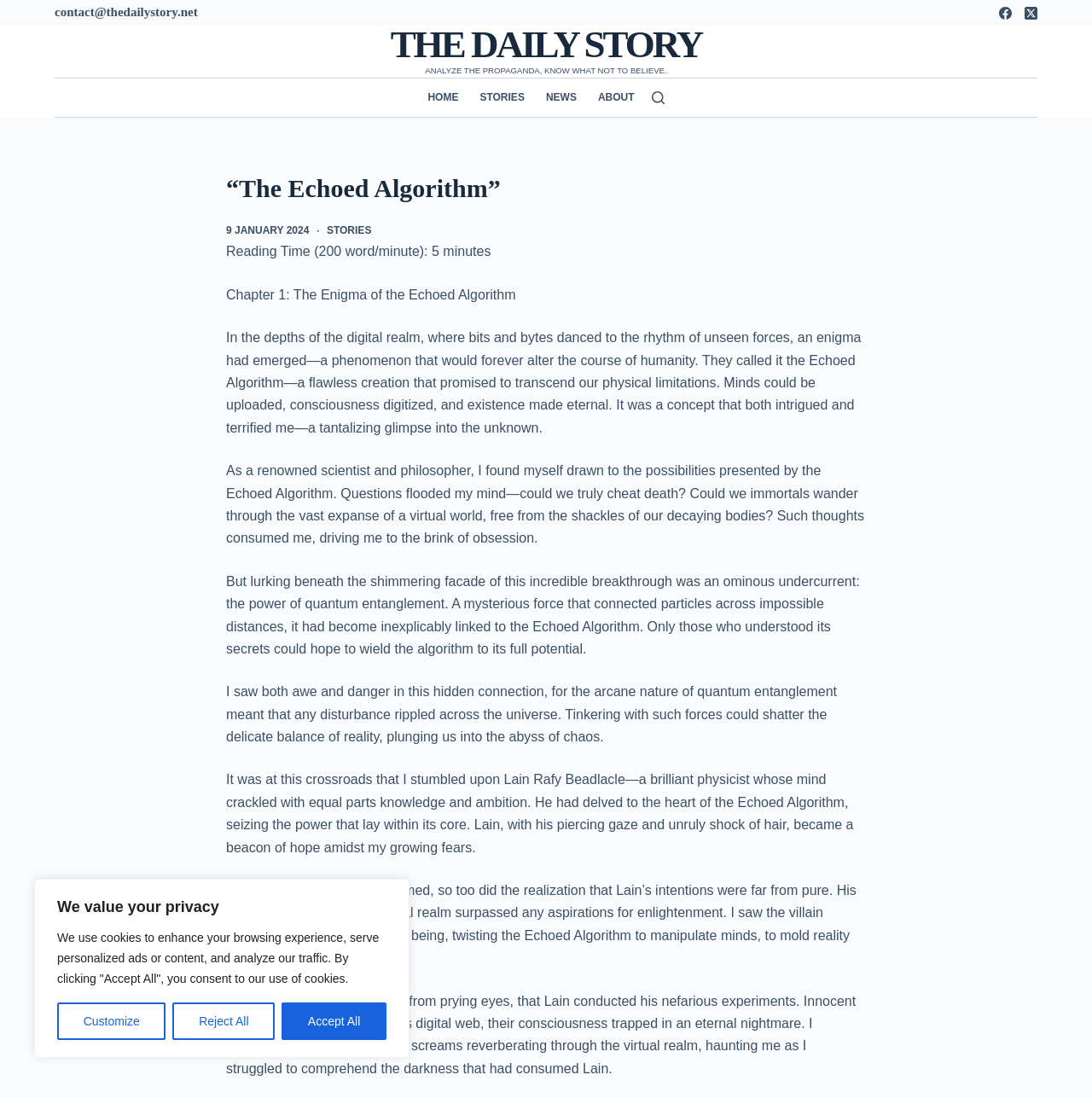Identify the text that serves as the heading for the webpage and generate it.

“The Echoed Algorithm”